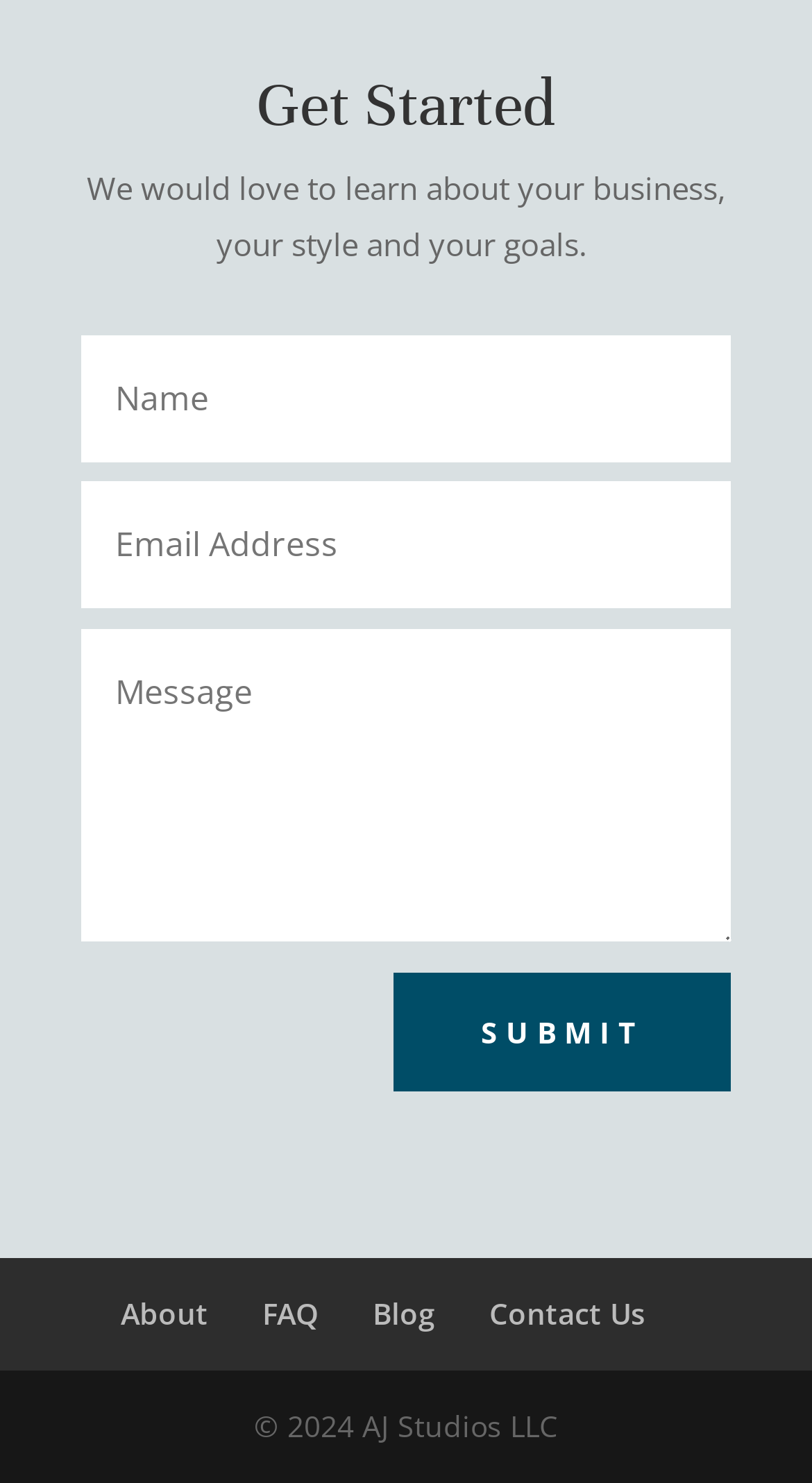Can you find the bounding box coordinates of the area I should click to execute the following instruction: "Enter business information"?

[0.101, 0.226, 0.9, 0.311]